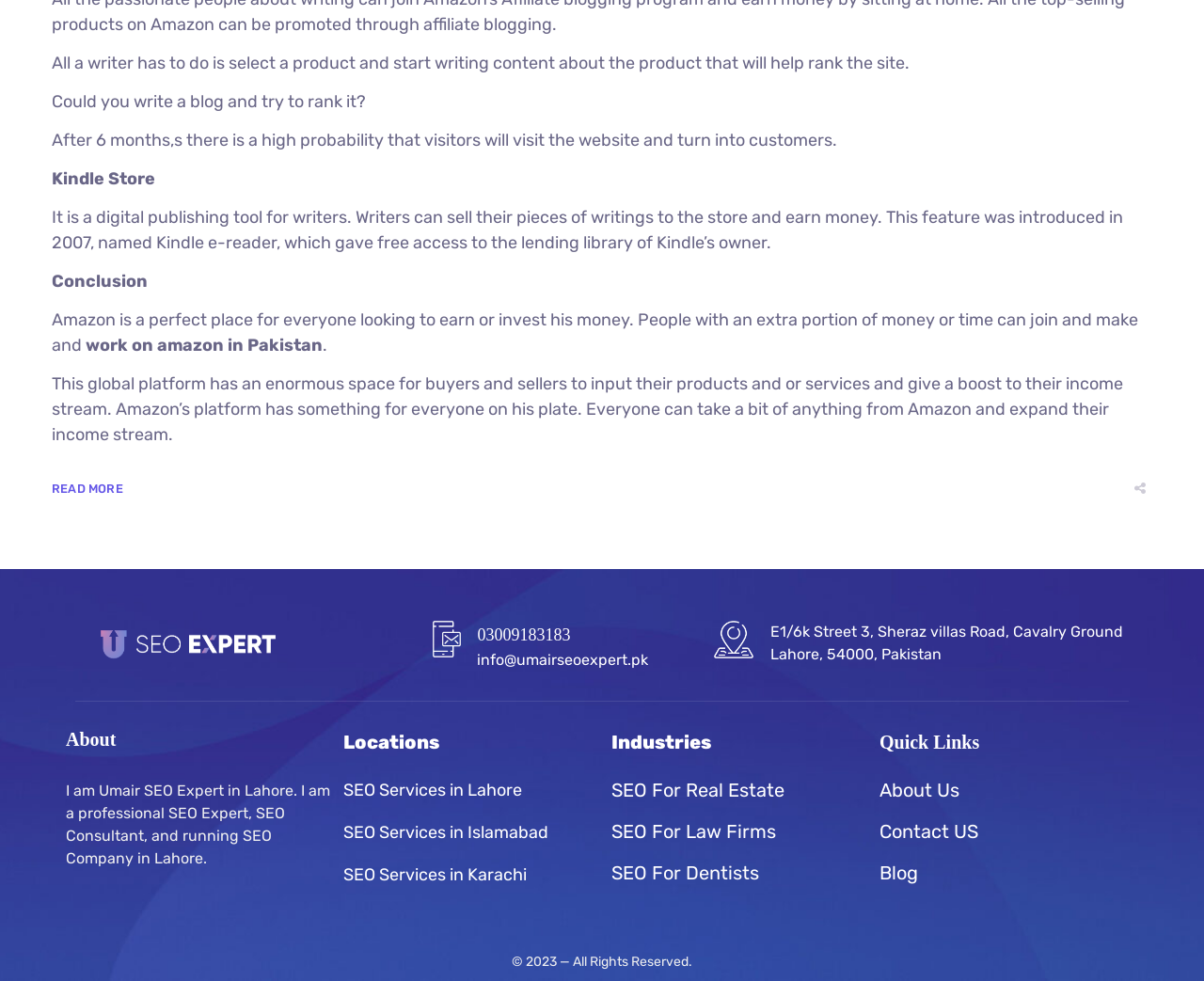Provide a short, one-word or phrase answer to the question below:
What is the location of the SEO expert's company?

Lahore, Pakistan